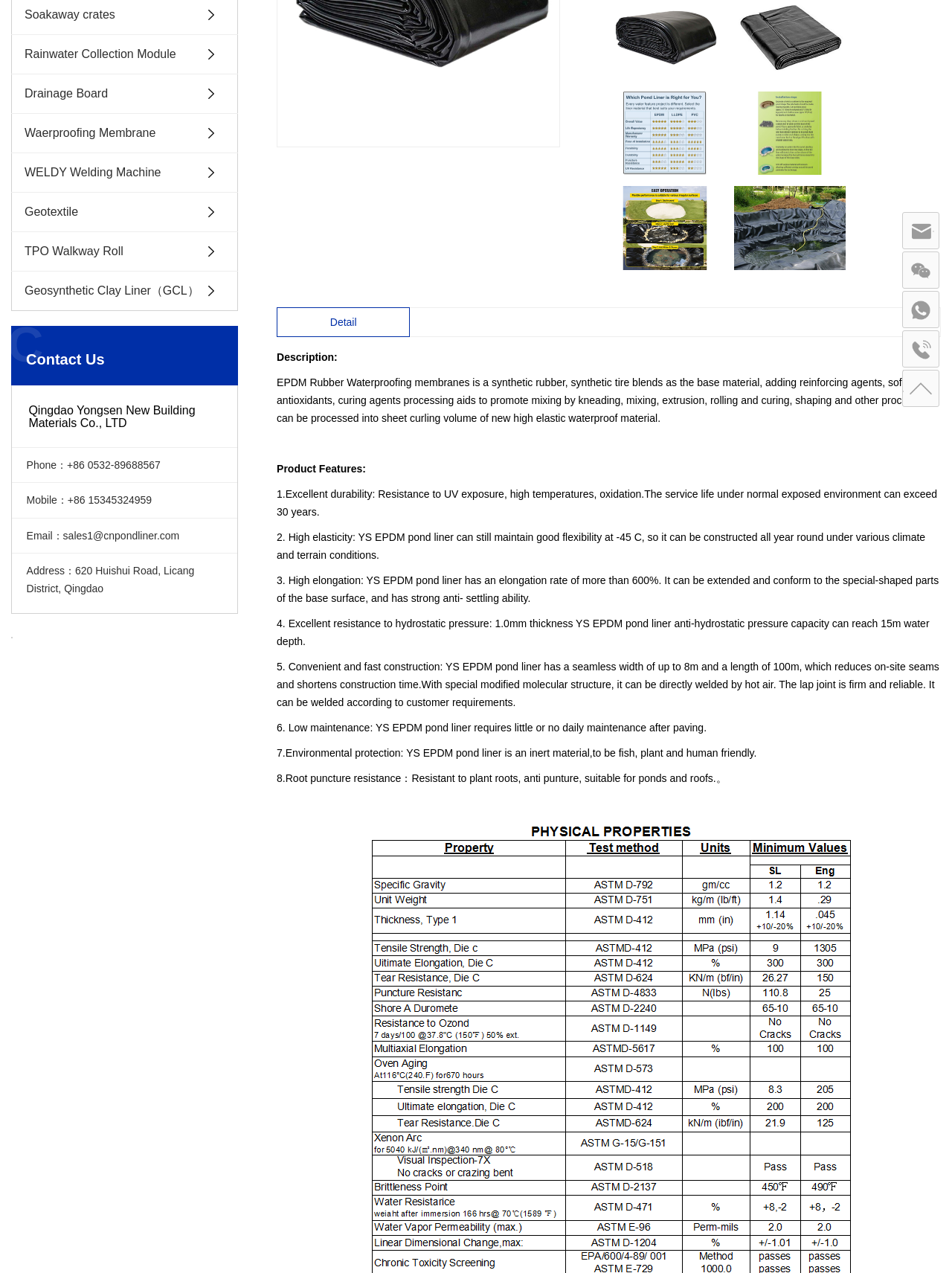Locate the bounding box coordinates of the UI element described by: "Geotextile". Provide the coordinates as four float numbers between 0 and 1, formatted as [left, top, right, bottom].

[0.012, 0.151, 0.25, 0.182]